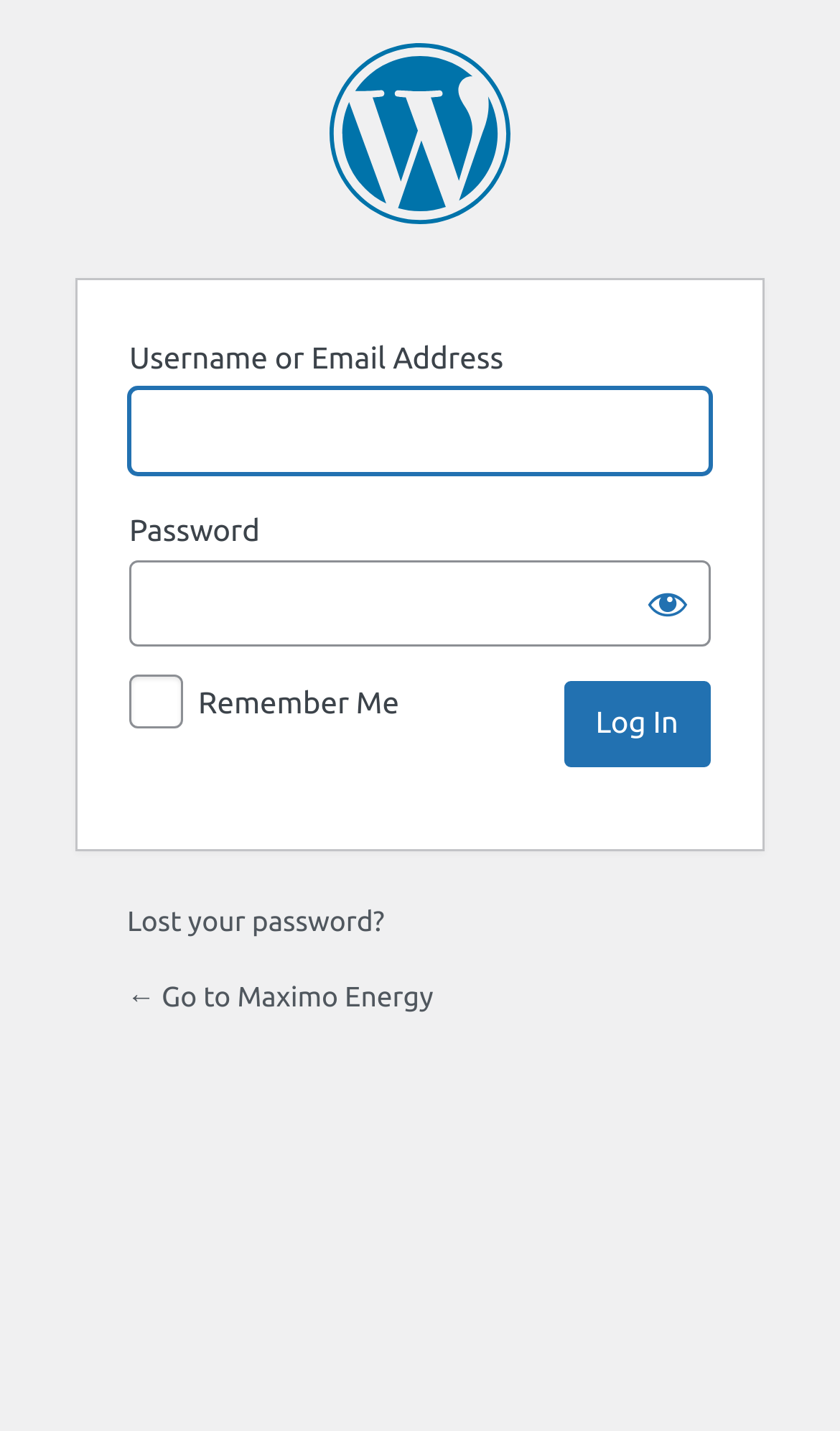Identify the bounding box coordinates for the UI element described as follows: parent_node: Remember Me name="rememberme" value="forever". Use the format (top-left x, top-left y, bottom-right x, bottom-right y) and ensure all values are floating point numbers between 0 and 1.

[0.154, 0.471, 0.218, 0.508]